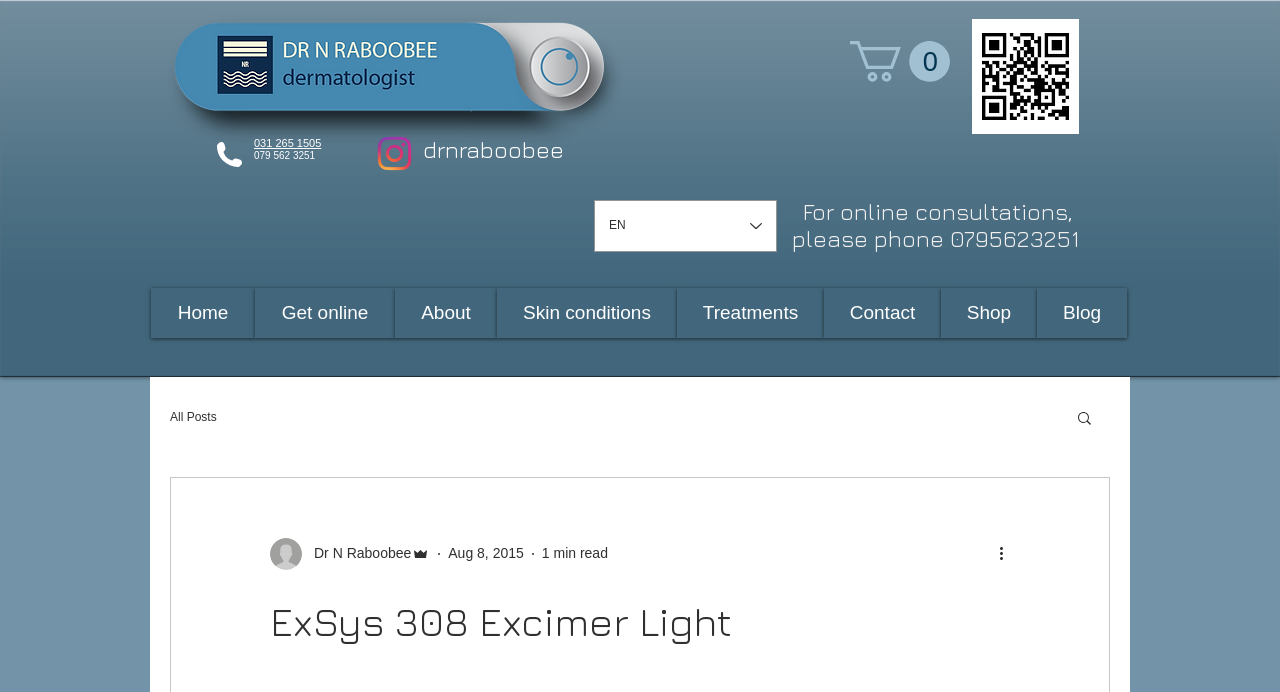Give a concise answer using one word or a phrase to the following question:
What is the language currently selected in the language selector?

English